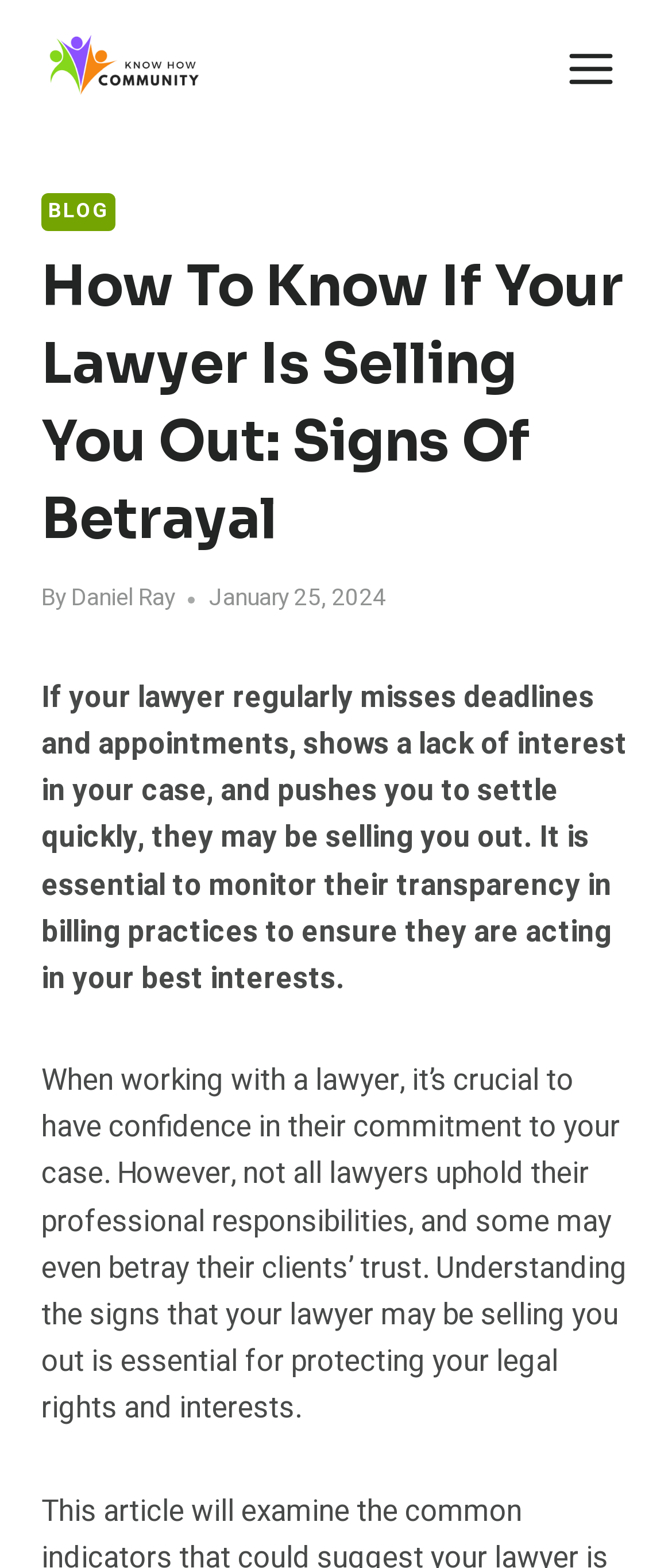What is the tone of the article?
Kindly offer a detailed explanation using the data available in the image.

The tone of the article can be inferred as cautionary because it warns readers about the potential signs of a lawyer betraying their trust and advises them to be vigilant.